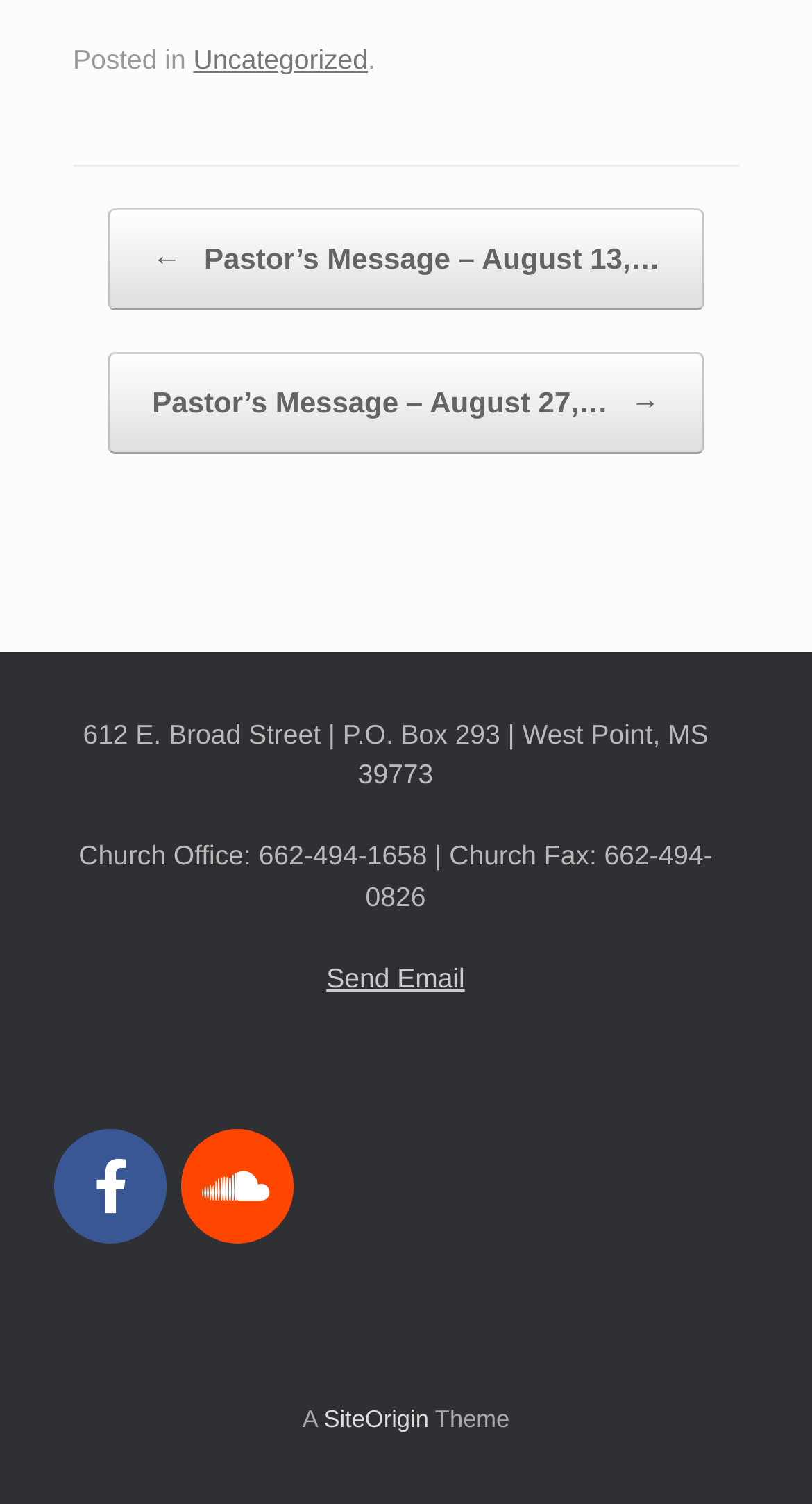What is the address of the church?
Using the image as a reference, answer the question in detail.

I found the address of the church by looking at the complementary section of the webpage, where it lists the contact information. The address is '612 E. Broad Street | P.O. Box 293 | West Point, MS 39773'.